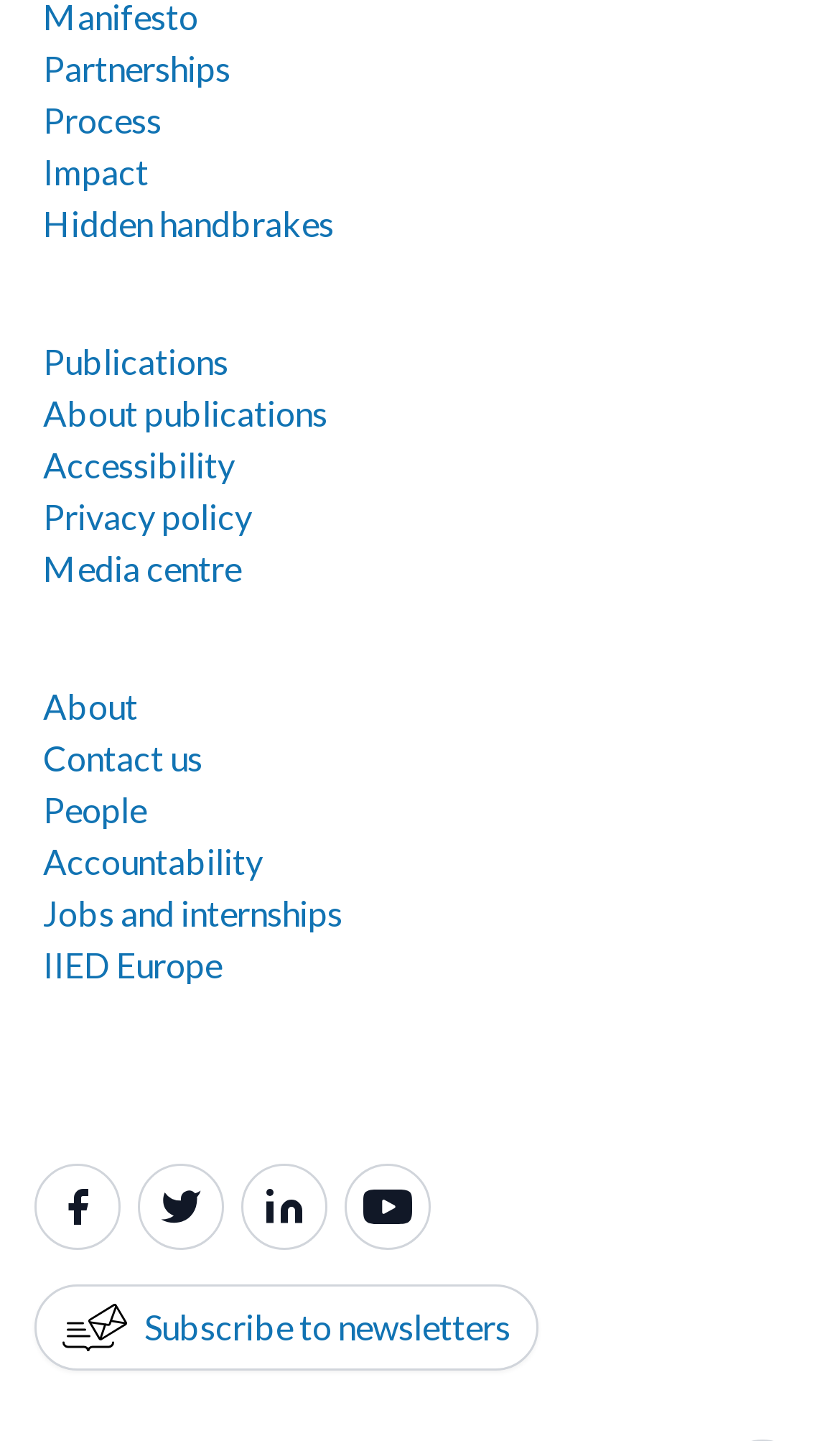From the image, can you give a detailed response to the question below:
What is the text on the link at the bottom of the webpage?

I found a link at the bottom of the webpage with the text 'Subscribe to newsletters' and a bounding box coordinate of [0.041, 0.891, 0.641, 0.951].